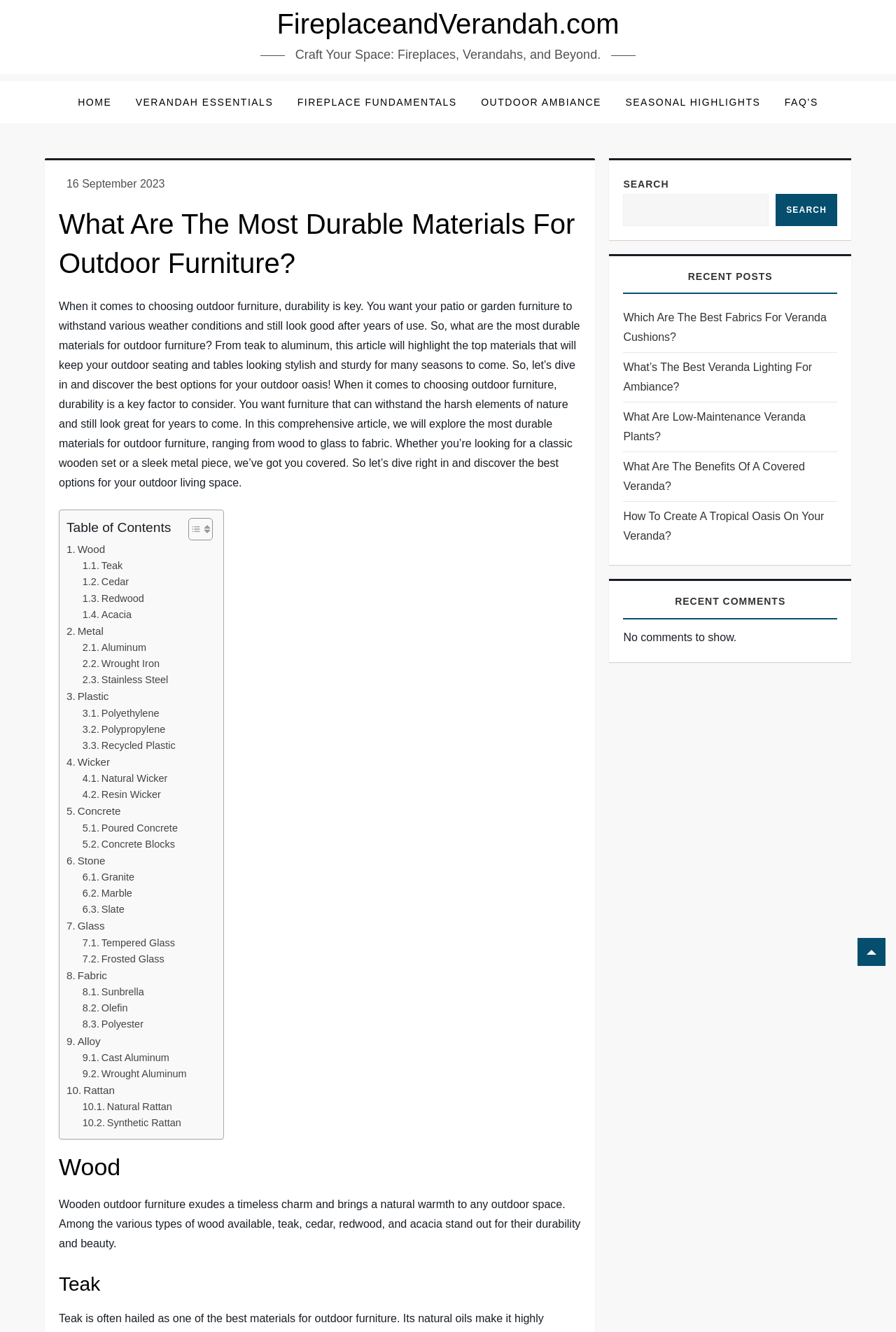Please answer the following question using a single word or phrase: 
What is the function of the search box?

To search the website